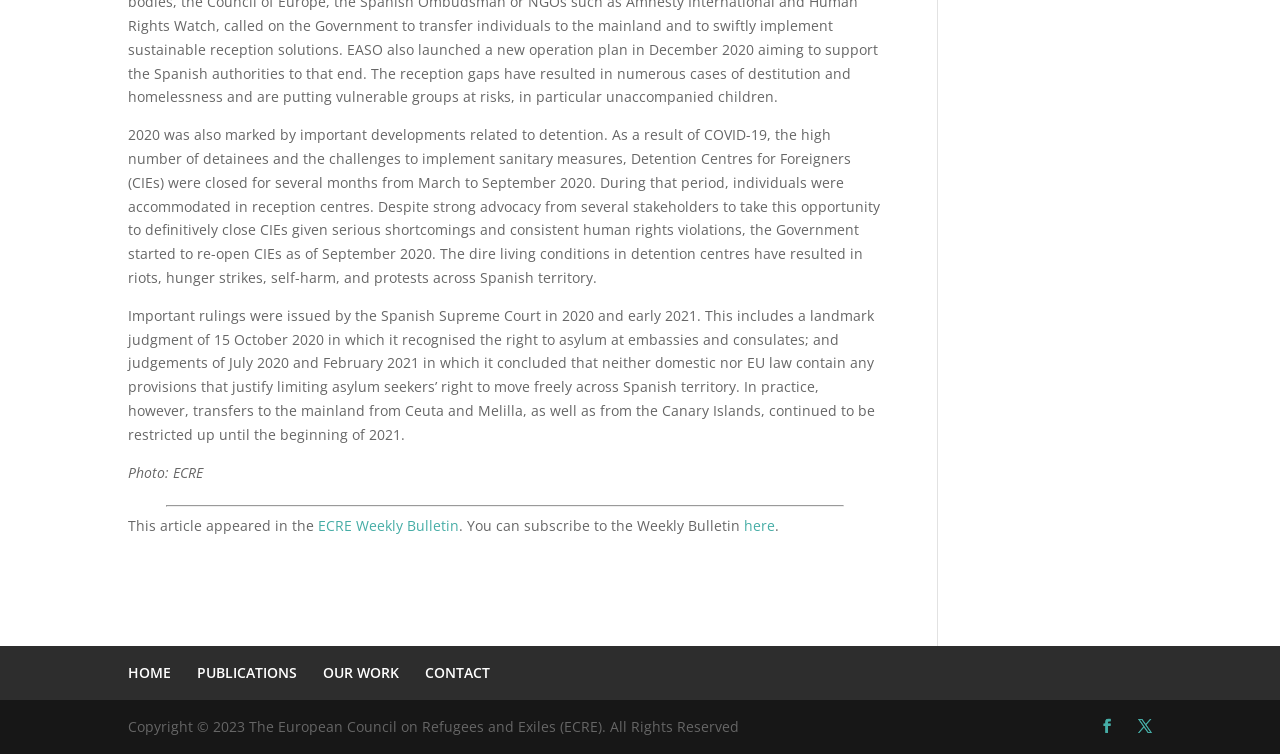What is the source of the photo?
Please elaborate on the answer to the question with detailed information.

The photo is credited to ECRE, which is likely the European Council on Refugees and Exiles, as mentioned in the copyright notice at the bottom of the page.